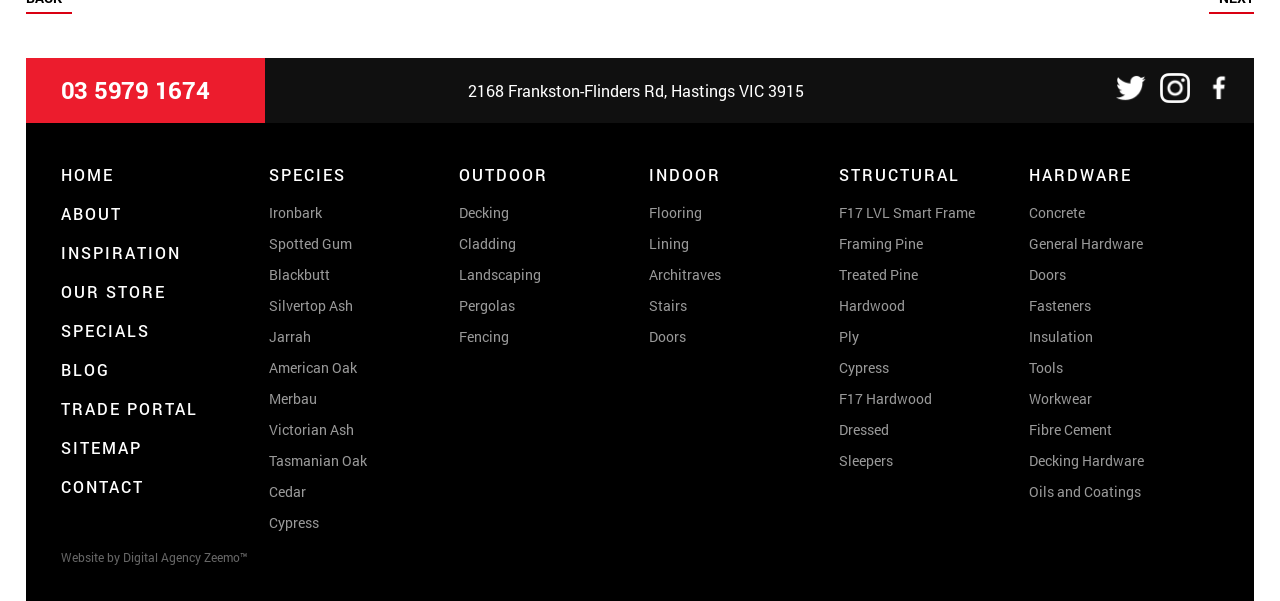Identify the bounding box coordinates for the UI element mentioned here: "F17 LVL Smart Frame". Provide the coordinates as four float values between 0 and 1, i.e., [left, top, right, bottom].

[0.656, 0.337, 0.762, 0.369]